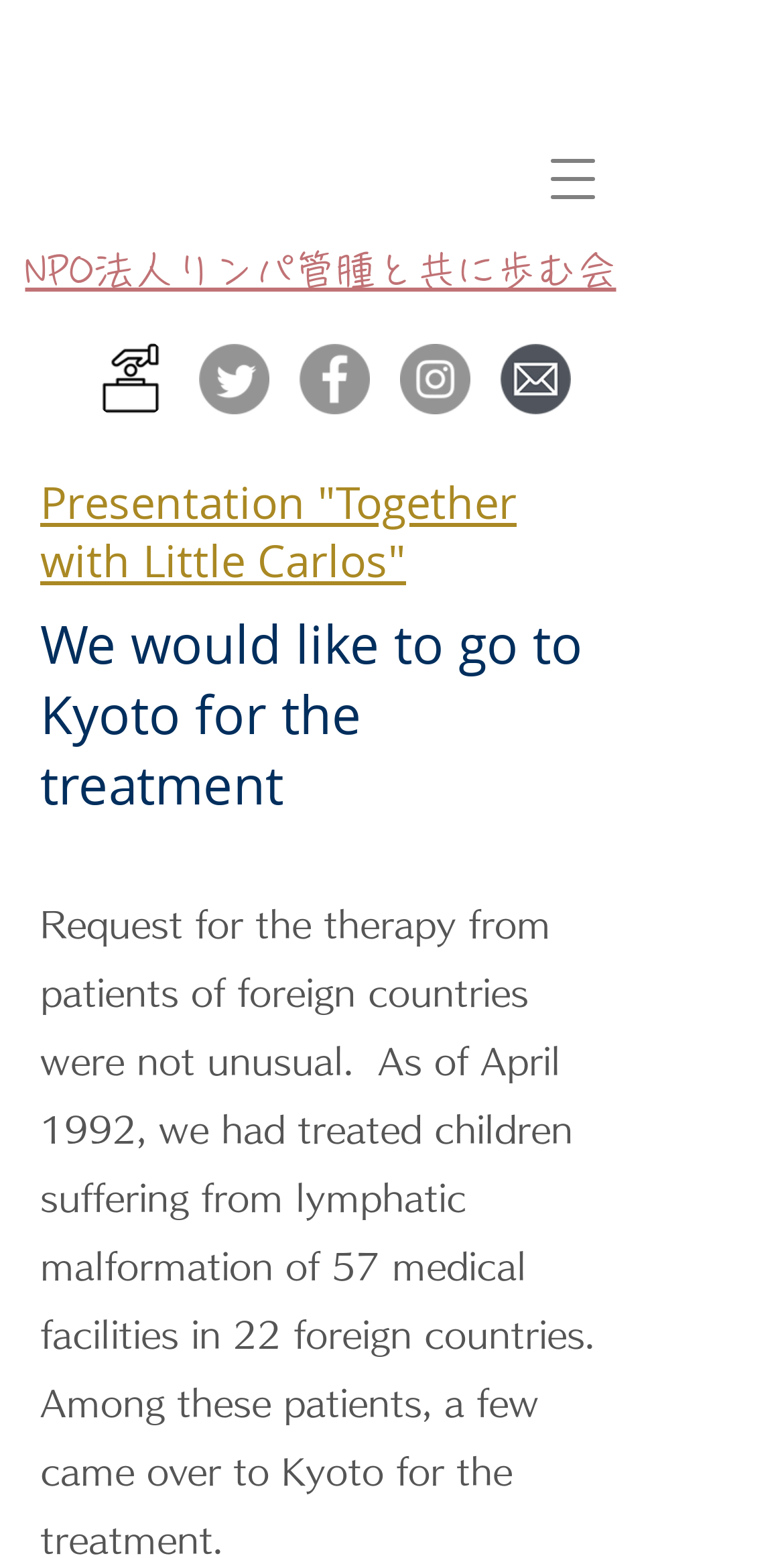For the element described, predict the bounding box coordinates as (top-left x, top-left y, bottom-right x, bottom-right y). All values should be between 0 and 1. Element description: Presentation "Together with Little Carlos"

[0.051, 0.303, 0.659, 0.378]